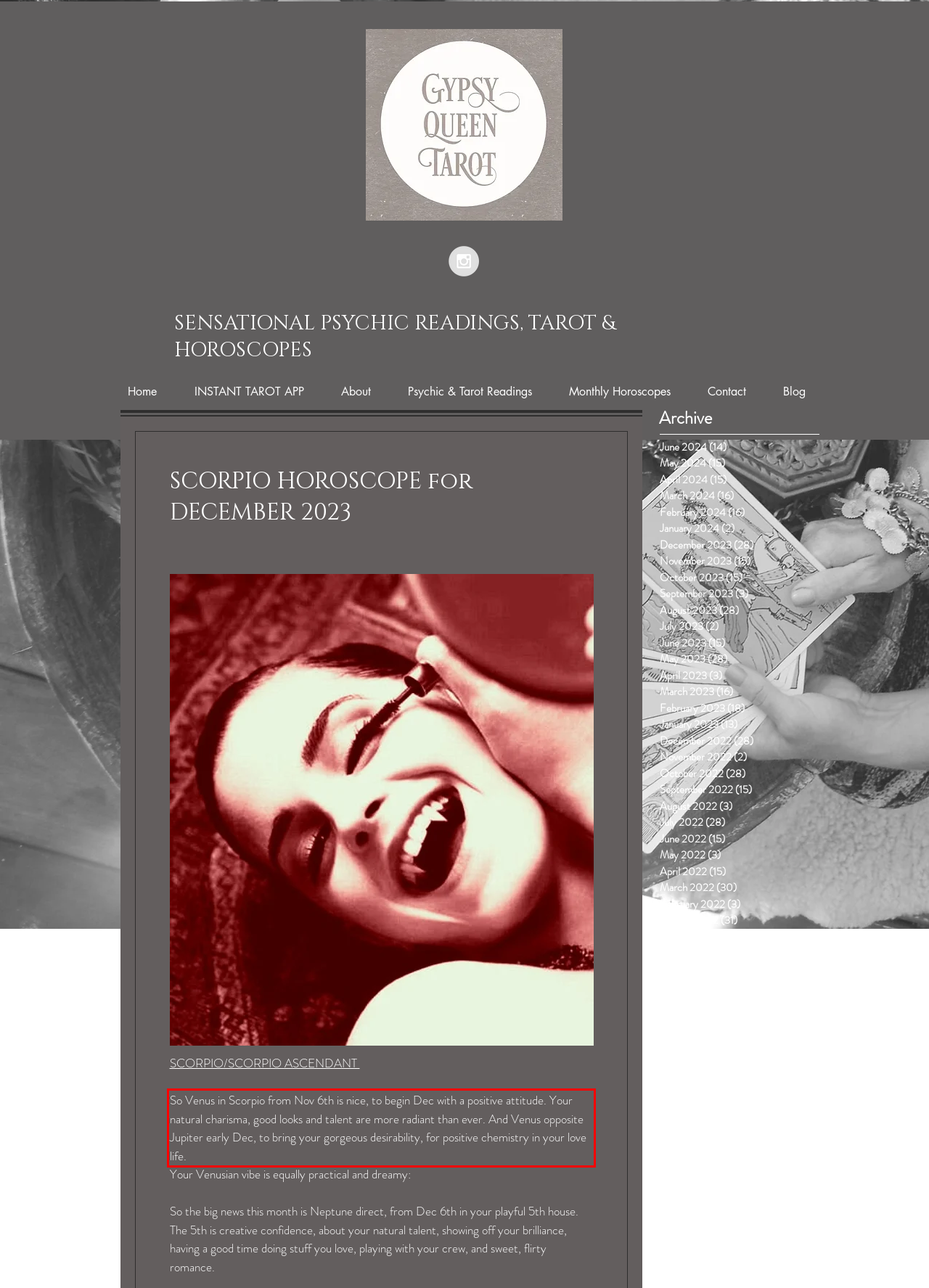Look at the provided screenshot of the webpage and perform OCR on the text within the red bounding box.

So Venus in Scorpio from Nov 6th is nice, to begin Dec with a positive attitude. Your natural charisma, good looks and talent are more radiant than ever. And Venus opposite Jupiter early Dec, to bring your gorgeous desirability, for positive chemistry in your love life.